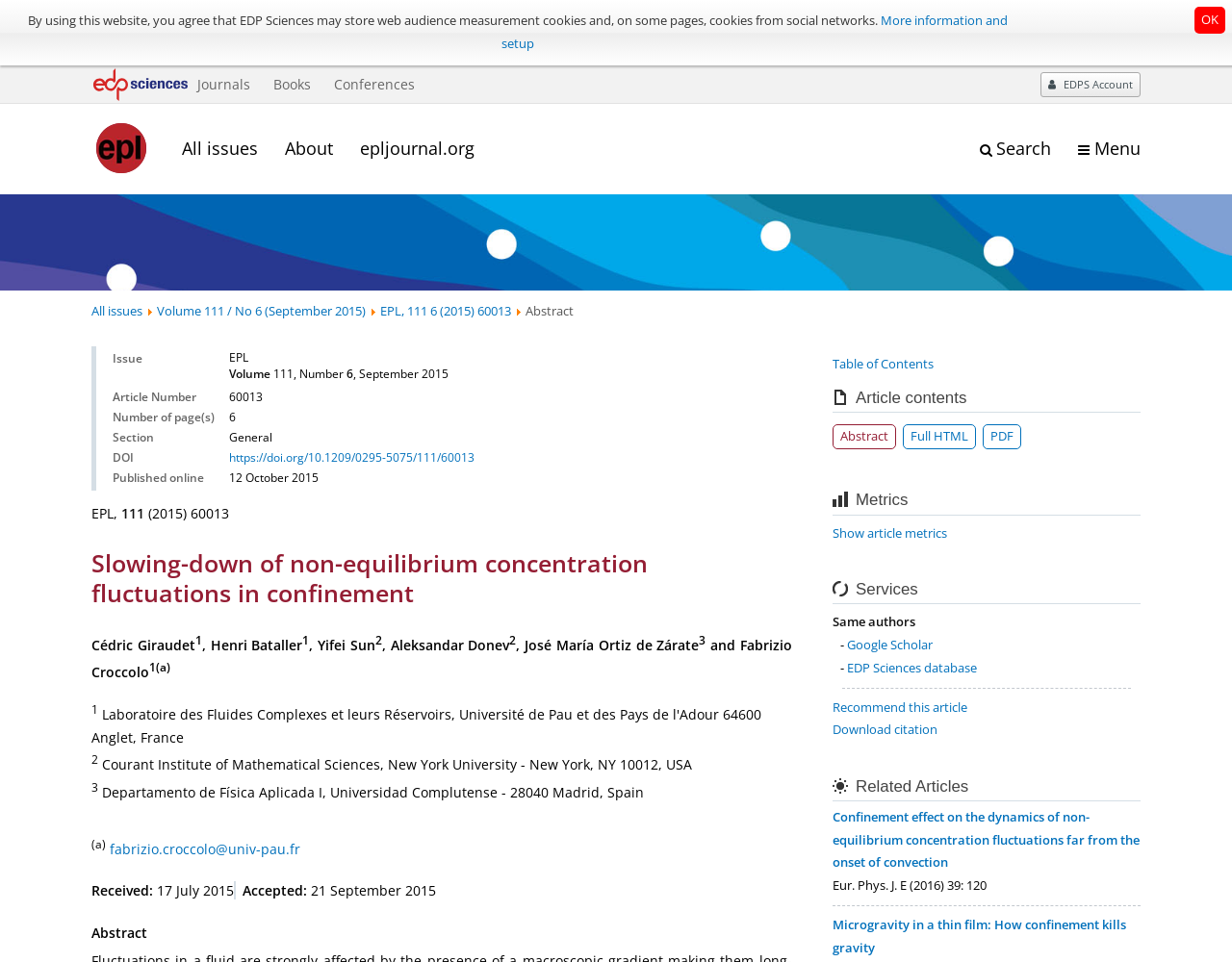Give a concise answer using one word or a phrase to the following question:
What is the journal name?

EPL